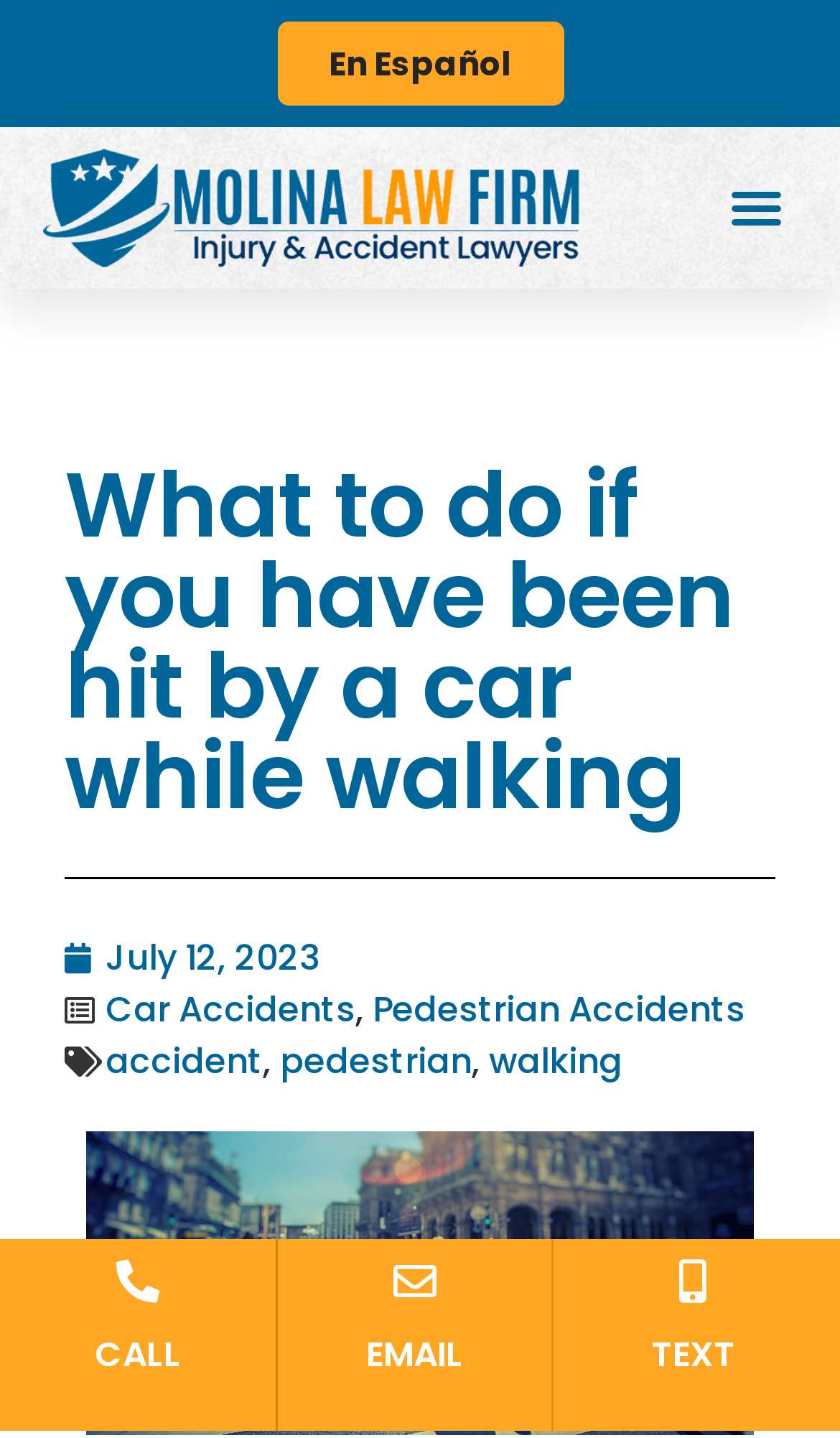Please identify the bounding box coordinates of the clickable area that will fulfill the following instruction: "View the 'Pedestrian Involved In Car Accident' image". The coordinates should be in the format of four float numbers between 0 and 1, i.e., [left, top, right, bottom].

[0.103, 0.787, 0.897, 0.999]